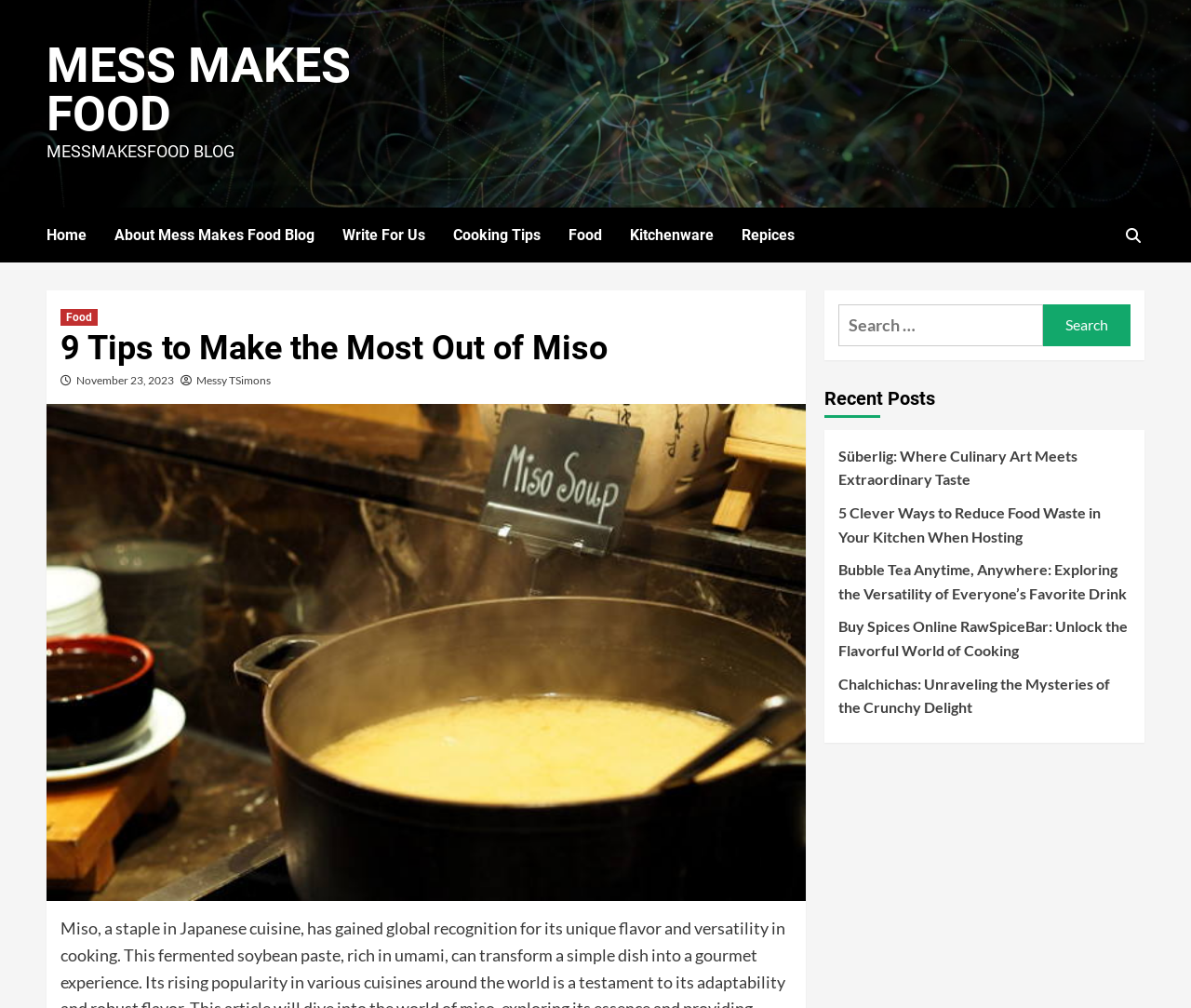Identify the bounding box coordinates of the element that should be clicked to fulfill this task: "view recent posts". The coordinates should be provided as four float numbers between 0 and 1, i.e., [left, top, right, bottom].

[0.692, 0.376, 0.961, 0.426]